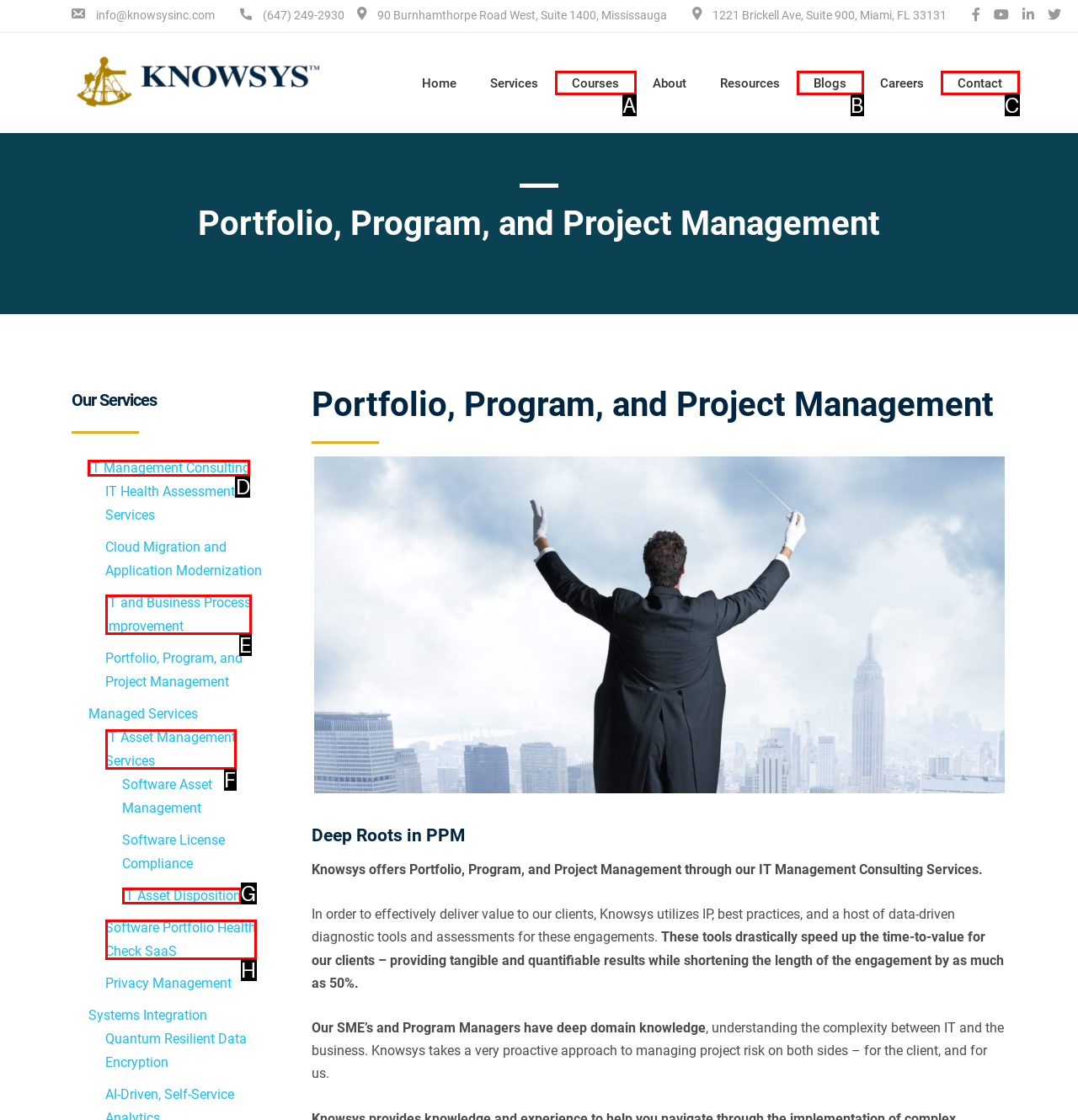Identify the correct HTML element to click for the task: Click the IT Management Consulting link. Provide the letter of your choice.

D